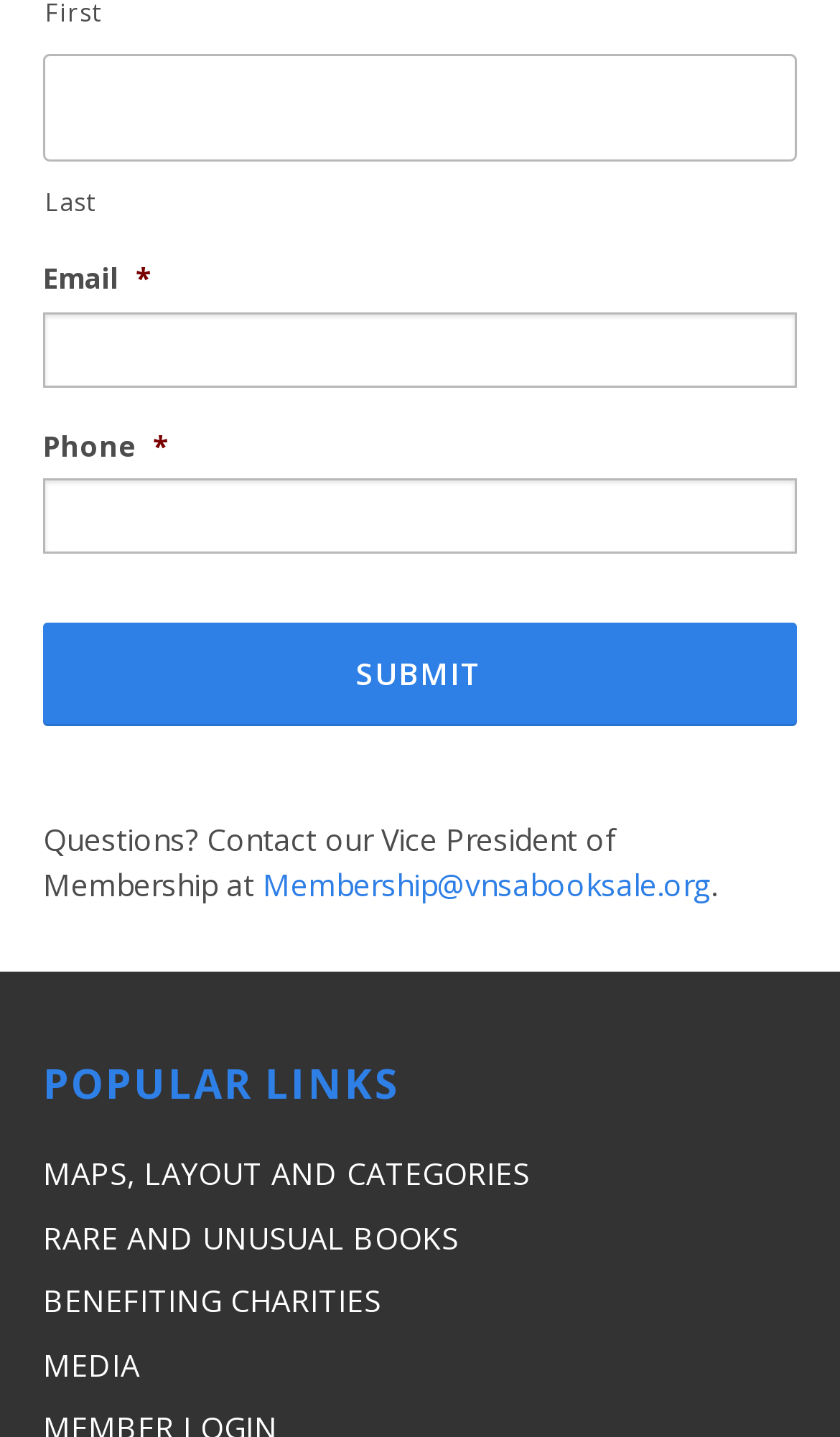Locate the bounding box coordinates of the element's region that should be clicked to carry out the following instruction: "Enter phone number". The coordinates need to be four float numbers between 0 and 1, i.e., [left, top, right, bottom].

[0.051, 0.333, 0.949, 0.386]